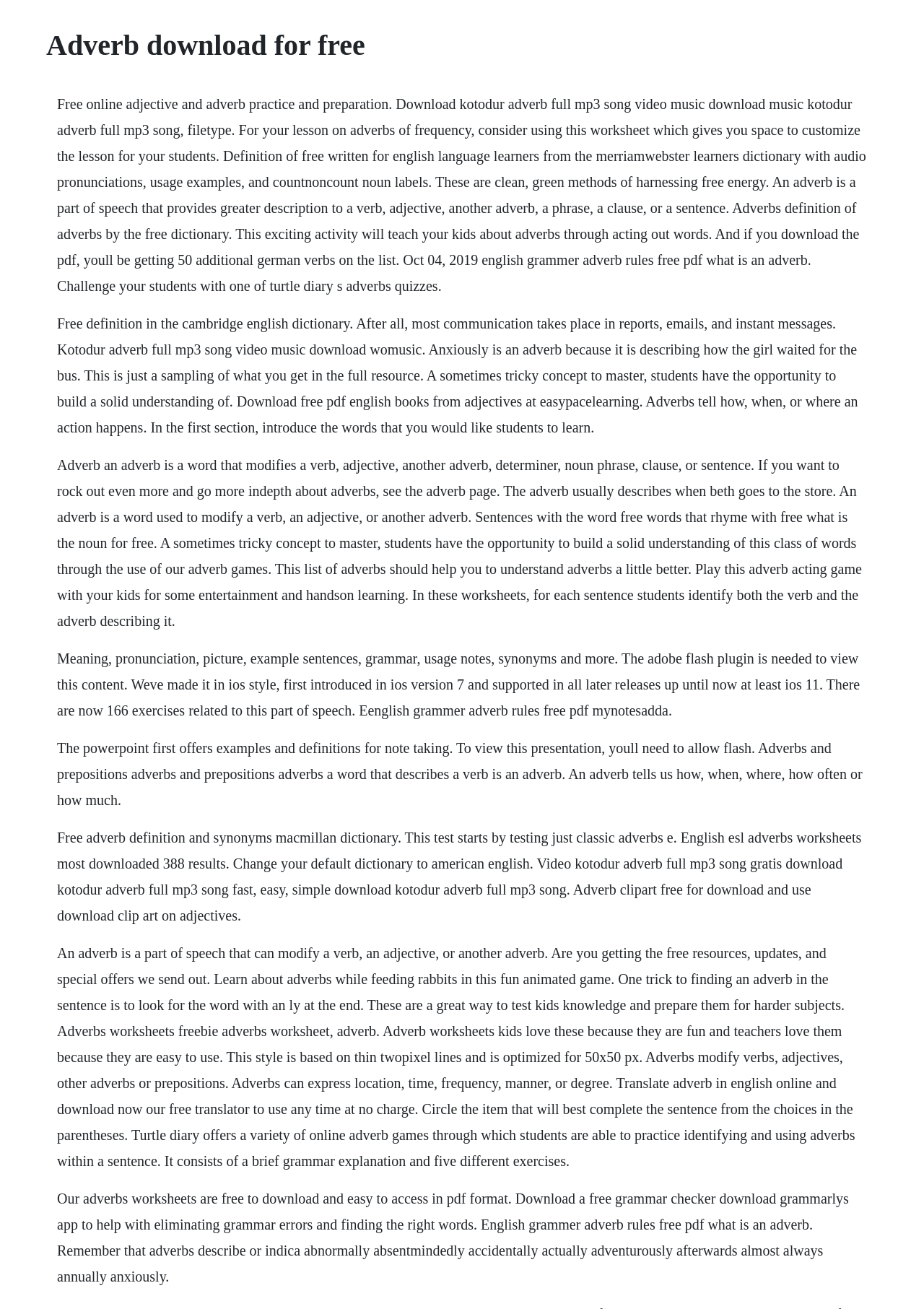What is the format of the adverbs worksheets?
From the screenshot, provide a brief answer in one word or phrase.

PDF